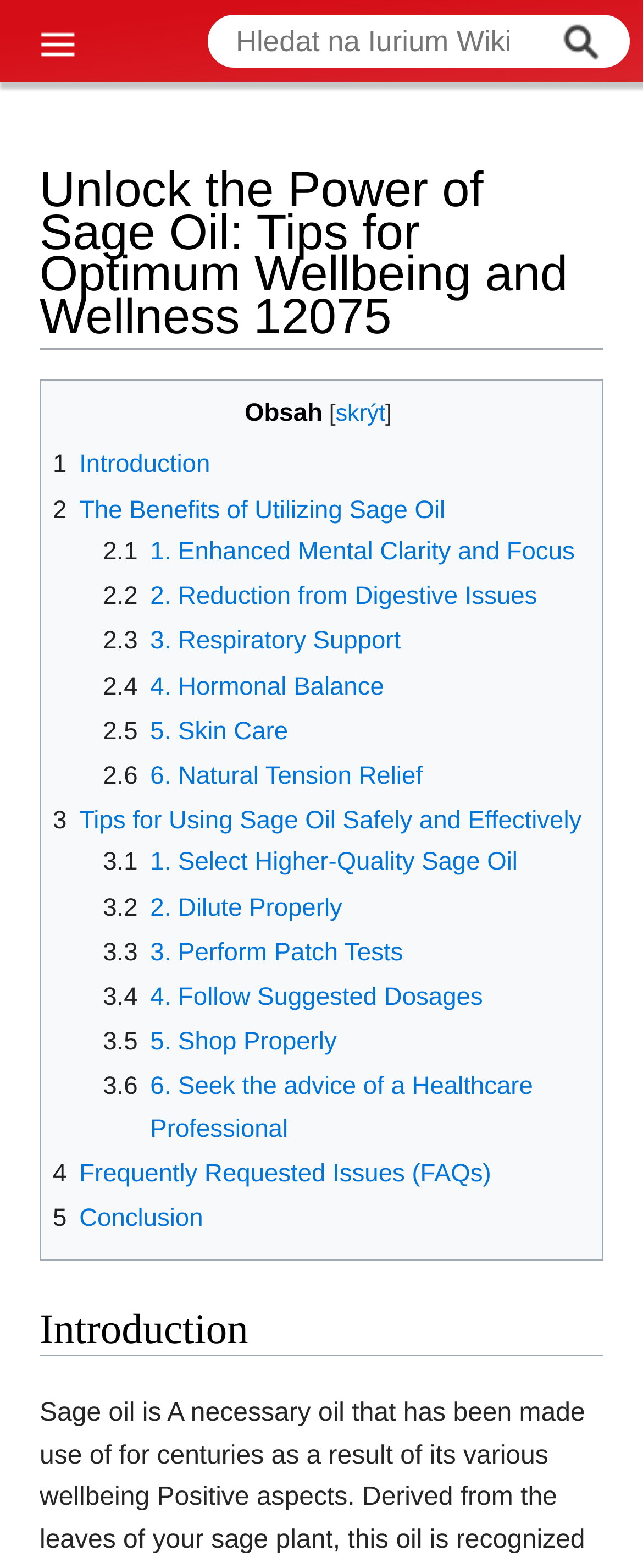Identify the headline of the webpage and generate its text content.

Unlock the Power of Sage Oil: Tips for Optimum Wellbeing and Wellness 12075